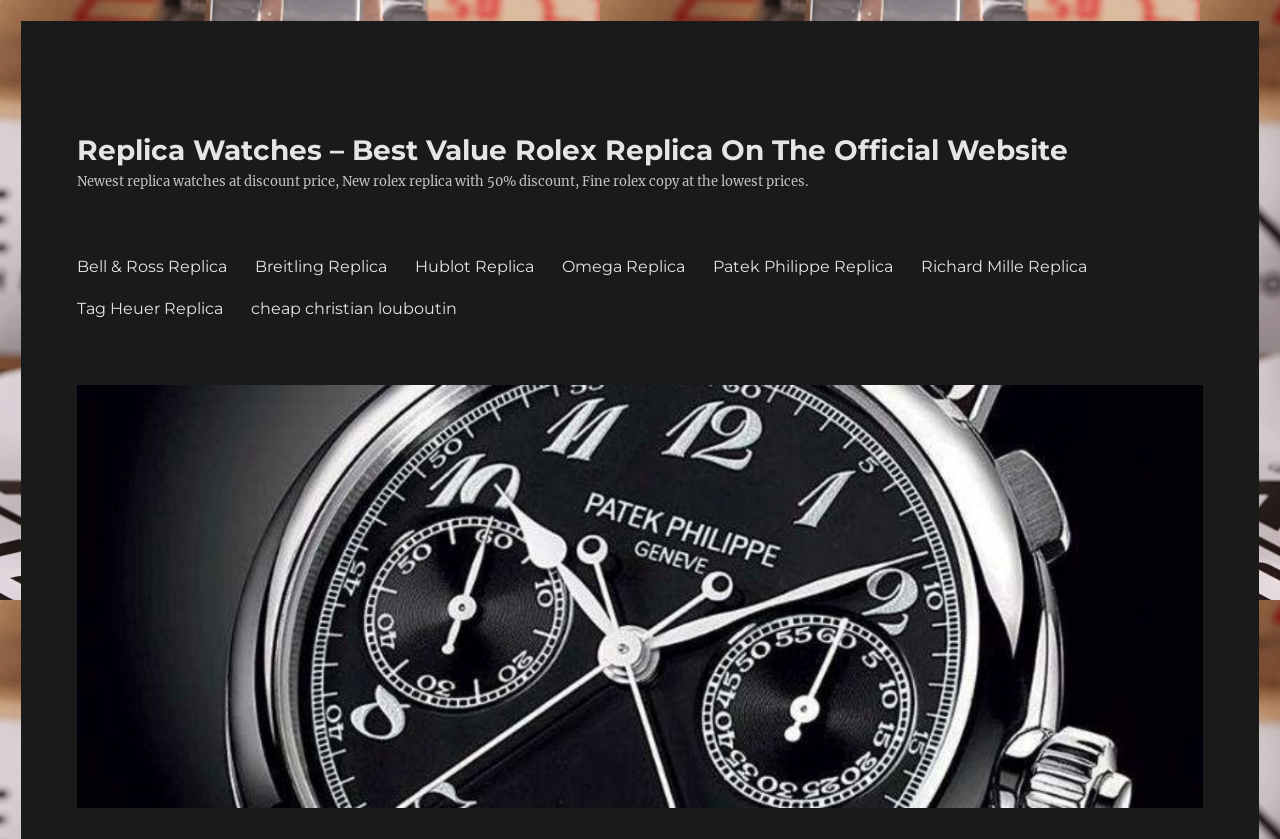Is there an image on the webpage?
Based on the screenshot, answer the question with a single word or phrase.

Yes